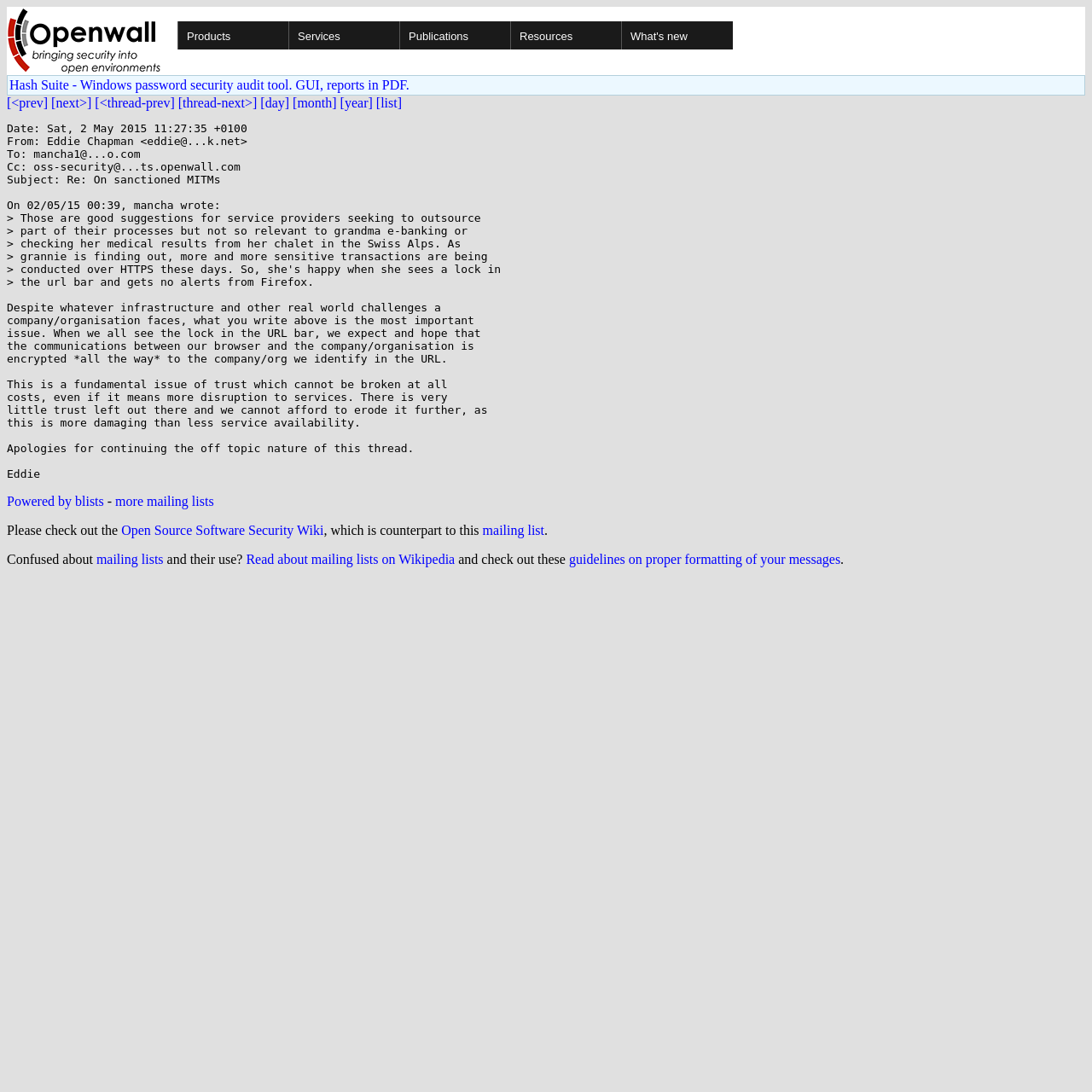Determine the bounding box coordinates of the element's region needed to click to follow the instruction: "Read about mailing lists on Wikipedia". Provide these coordinates as four float numbers between 0 and 1, formatted as [left, top, right, bottom].

[0.225, 0.505, 0.417, 0.519]